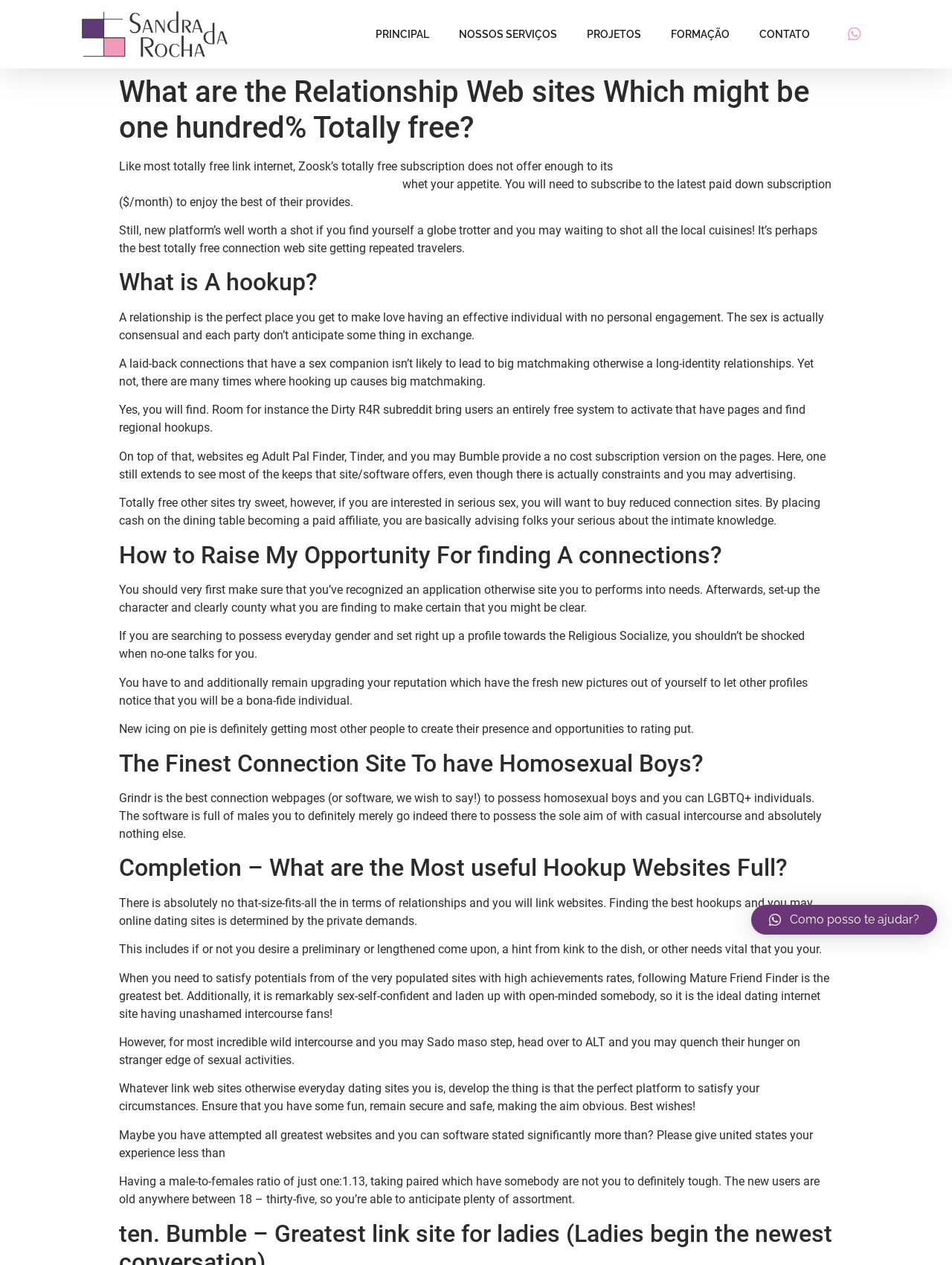Identify the bounding box of the HTML element described here: "alt="Arquiteta Sandra da Rocha"". Provide the coordinates as four float numbers between 0 and 1: [left, top, right, bottom].

[0.086, 0.009, 0.239, 0.045]